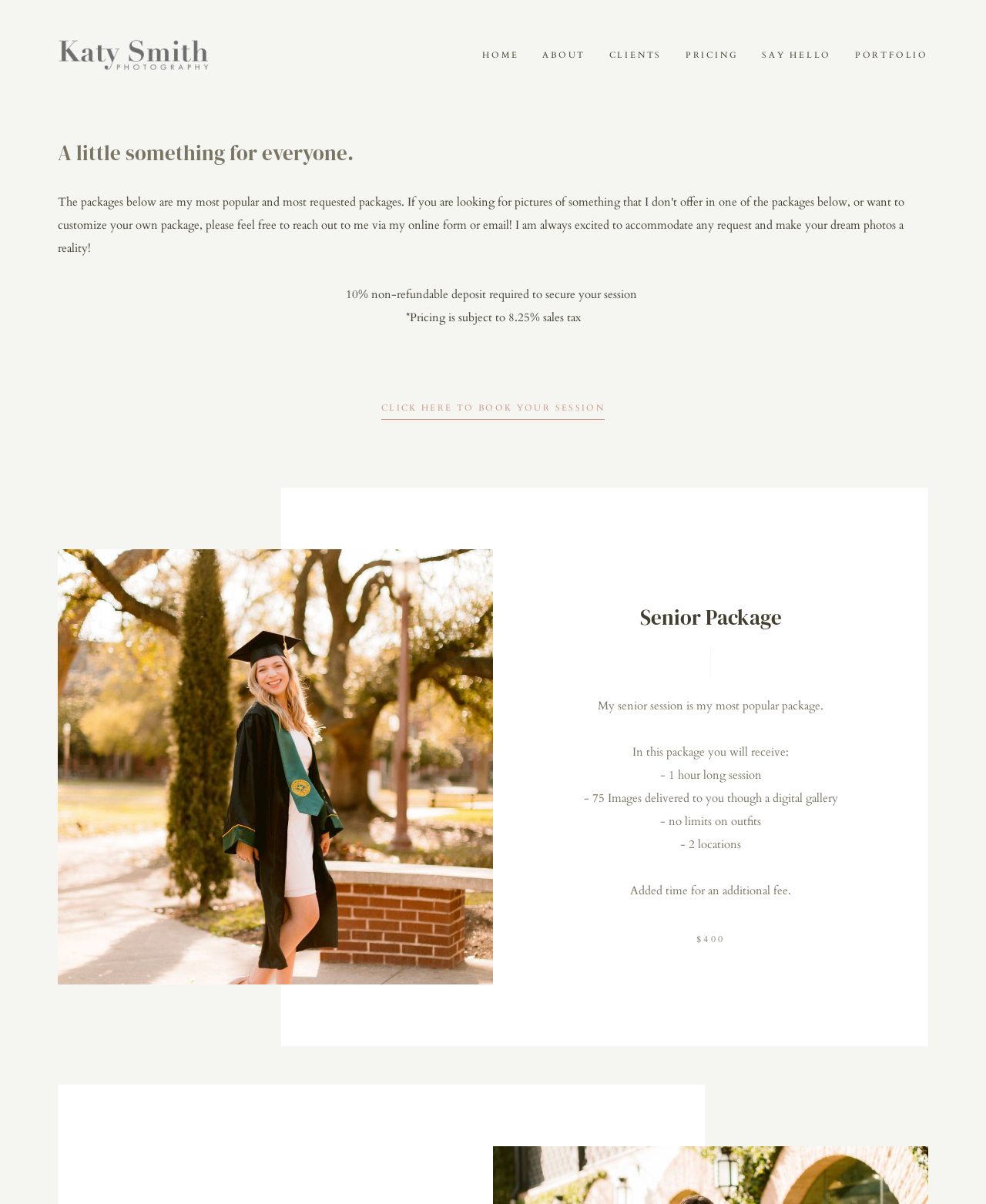Give a one-word or phrase response to the following question: How long is the senior session?

1 hour